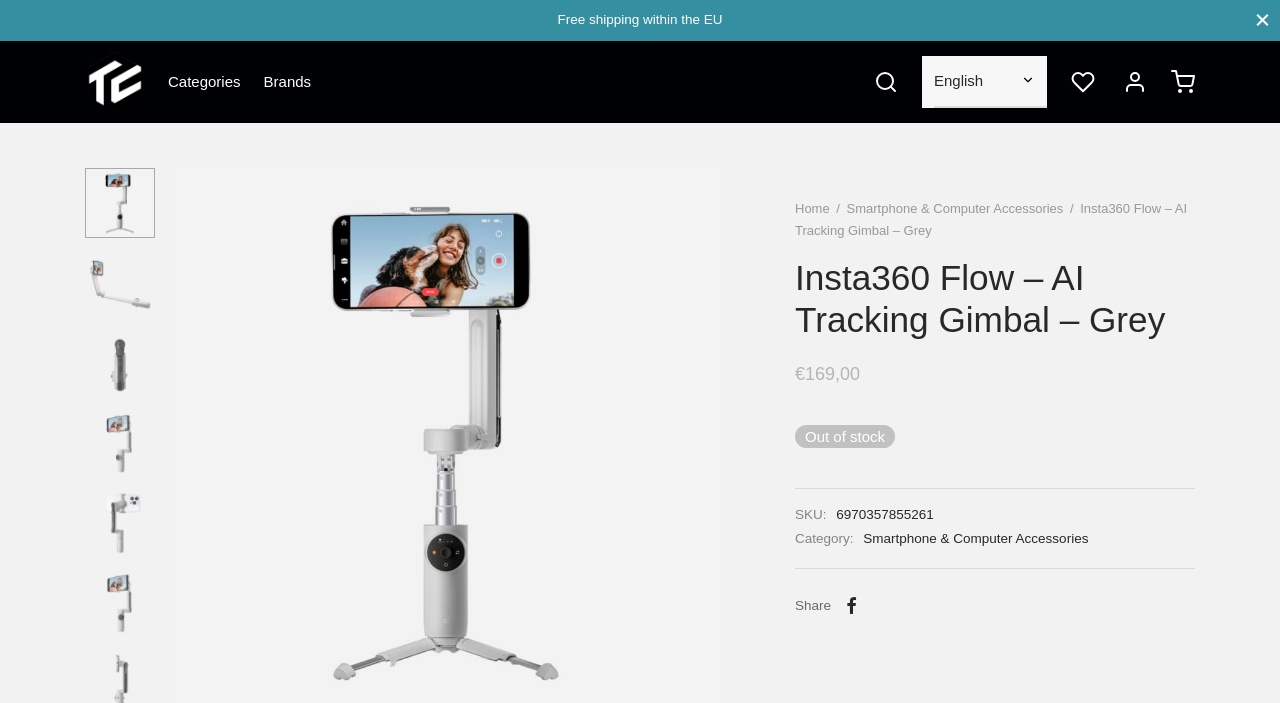Please find and report the primary heading text from the webpage.

Insta360 Flow – AI Tracking Gimbal – Grey